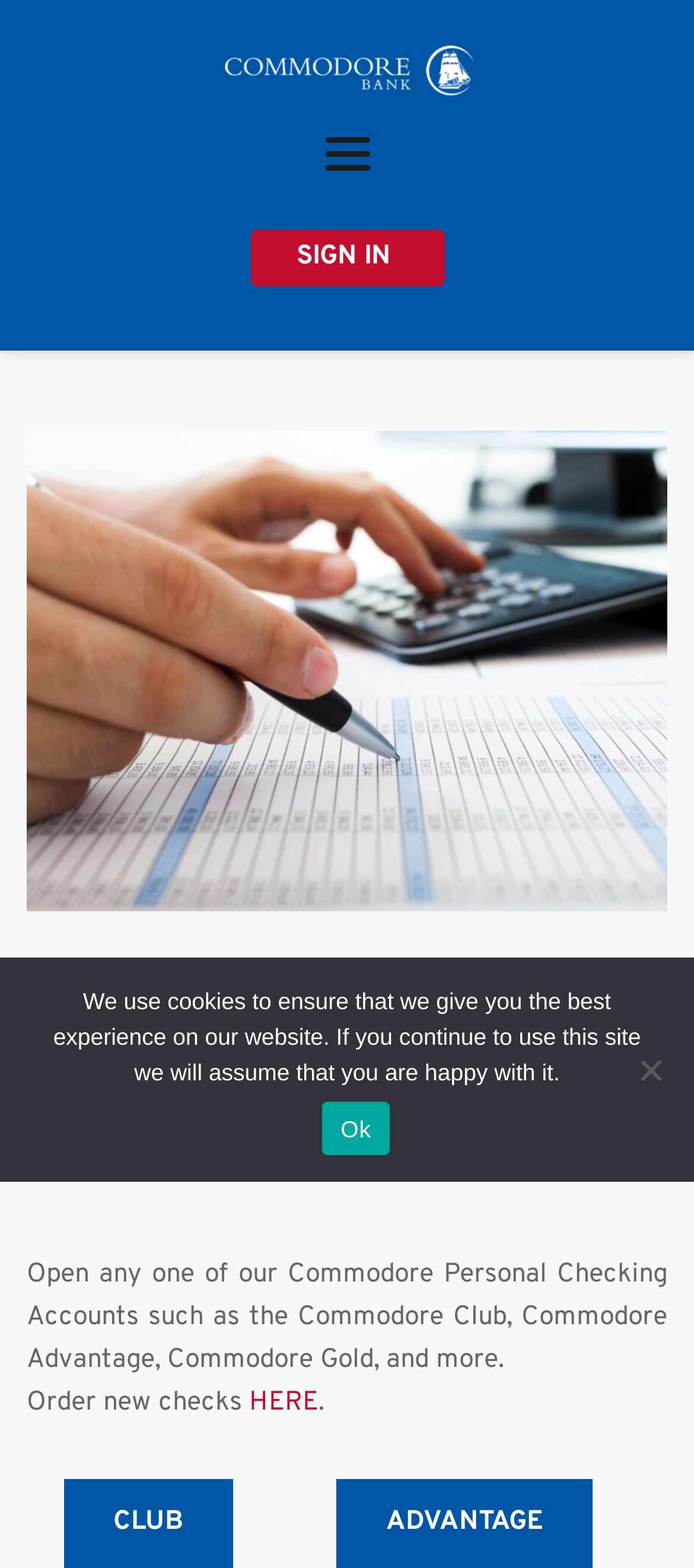Mark the bounding box of the element that matches the following description: "Ok".

[0.465, 0.703, 0.56, 0.737]